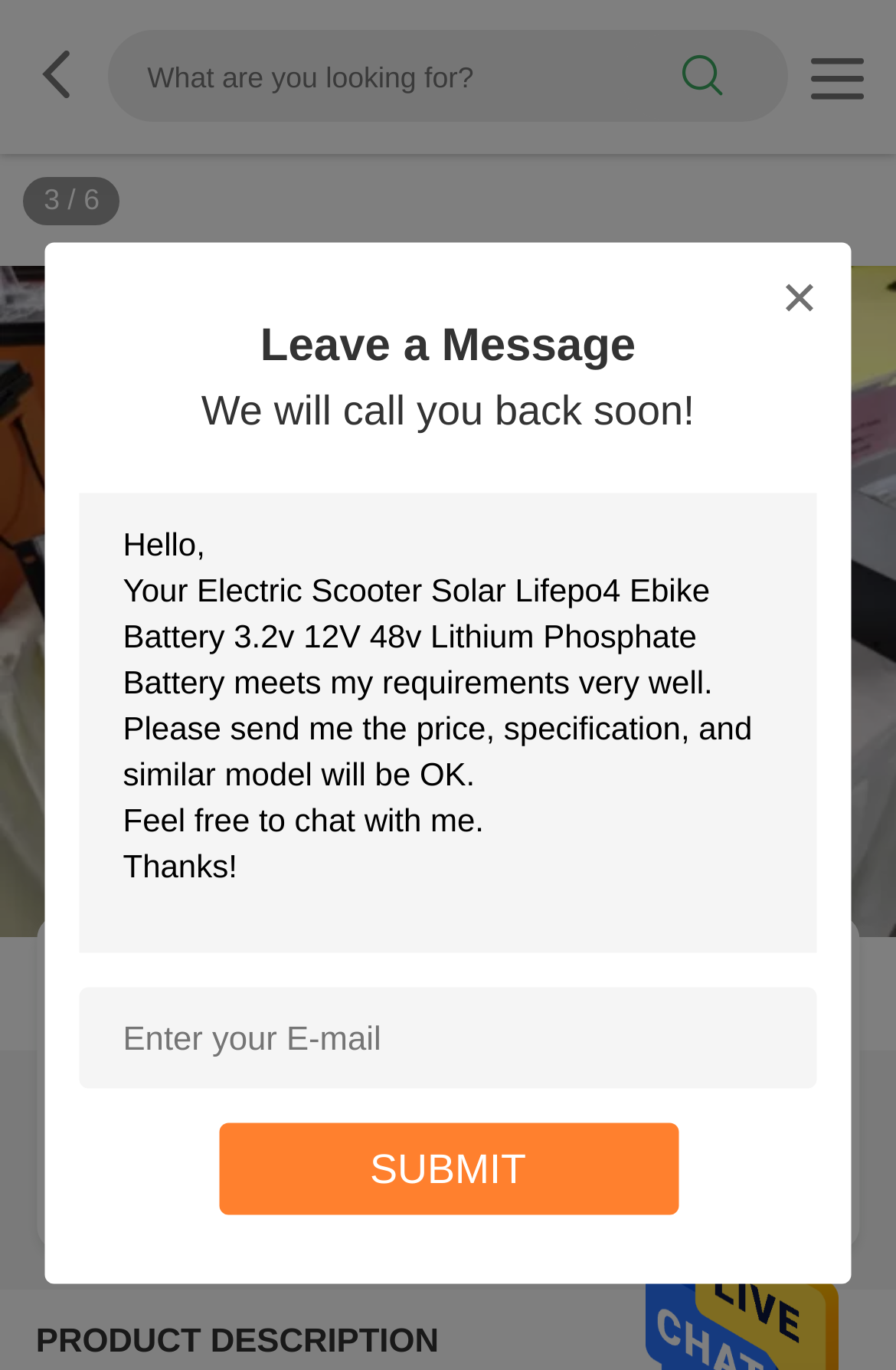What is the function of the button with a search icon?
Use the image to answer the question with a single word or phrase.

Search